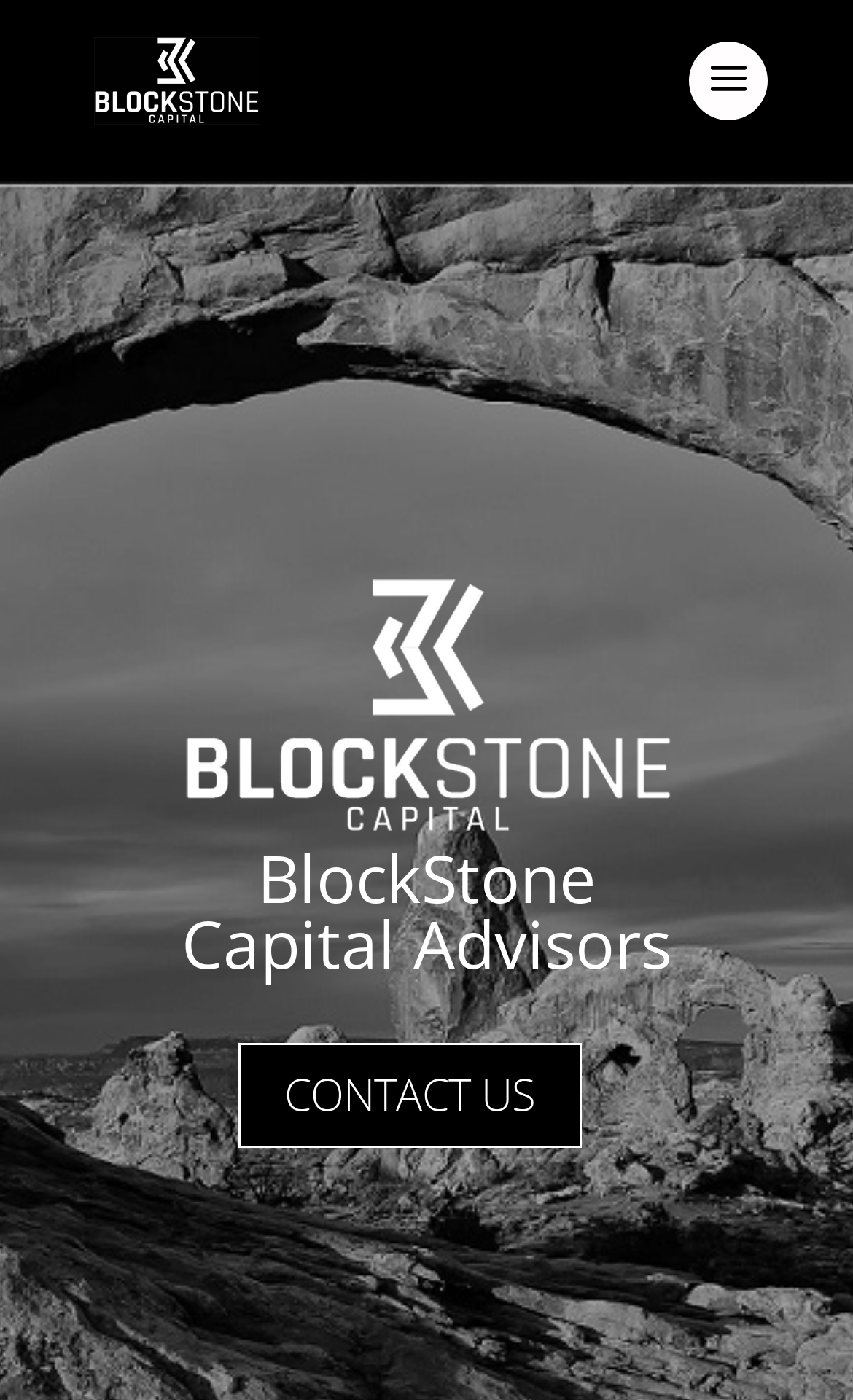Using the given description, provide the bounding box coordinates formatted as (top-left x, top-left y, bottom-right x, bottom-right y), with all values being floating point numbers between 0 and 1. Description: Contact Us

[0.279, 0.745, 0.682, 0.82]